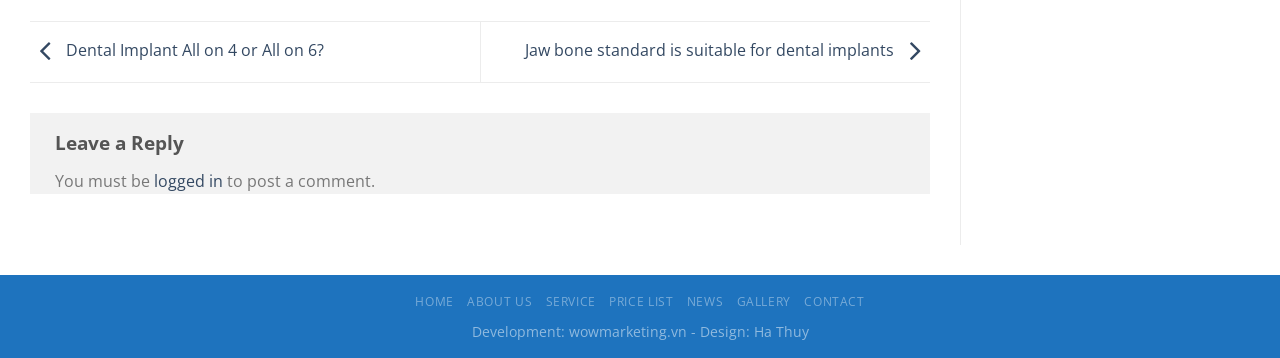Locate the bounding box coordinates of the segment that needs to be clicked to meet this instruction: "Click on Dental Implant All on 4 or All on 6?".

[0.023, 0.109, 0.253, 0.171]